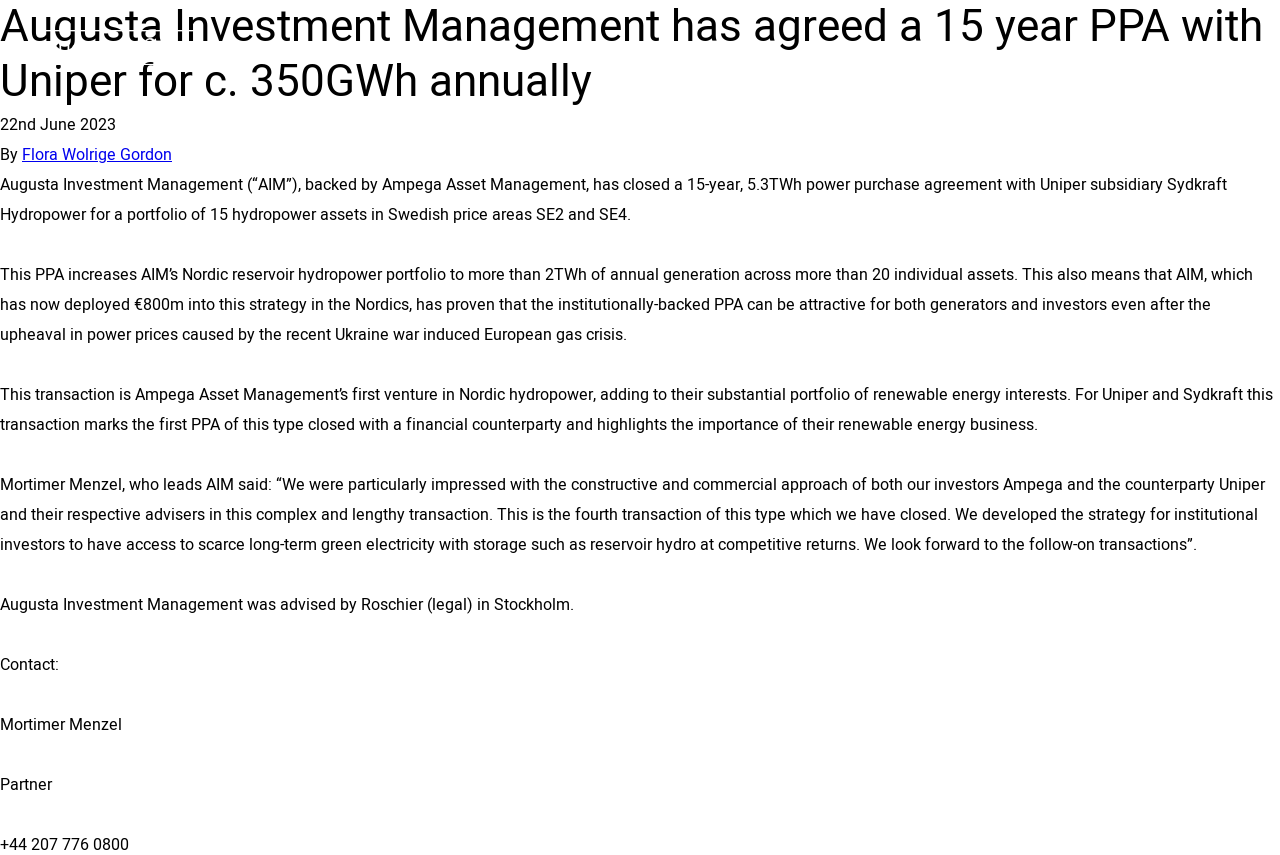What is the type of assets mentioned in the article?
Using the visual information, respond with a single word or phrase.

Hydropower assets